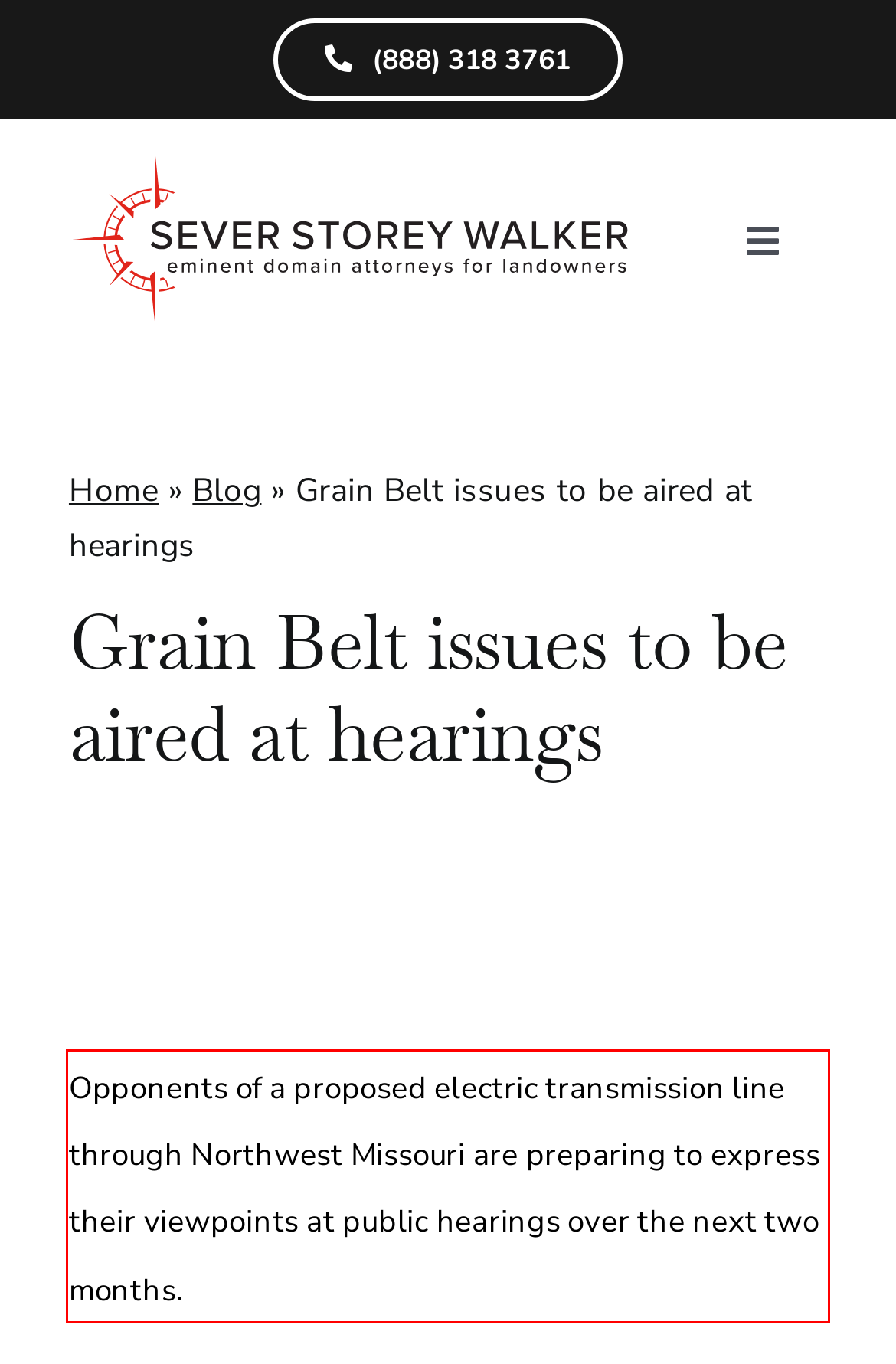The screenshot provided shows a webpage with a red bounding box. Apply OCR to the text within this red bounding box and provide the extracted content.

Opponents of a proposed electric transmission line through Northwest Missouri are preparing to express their viewpoints at public hearings over the next two months.